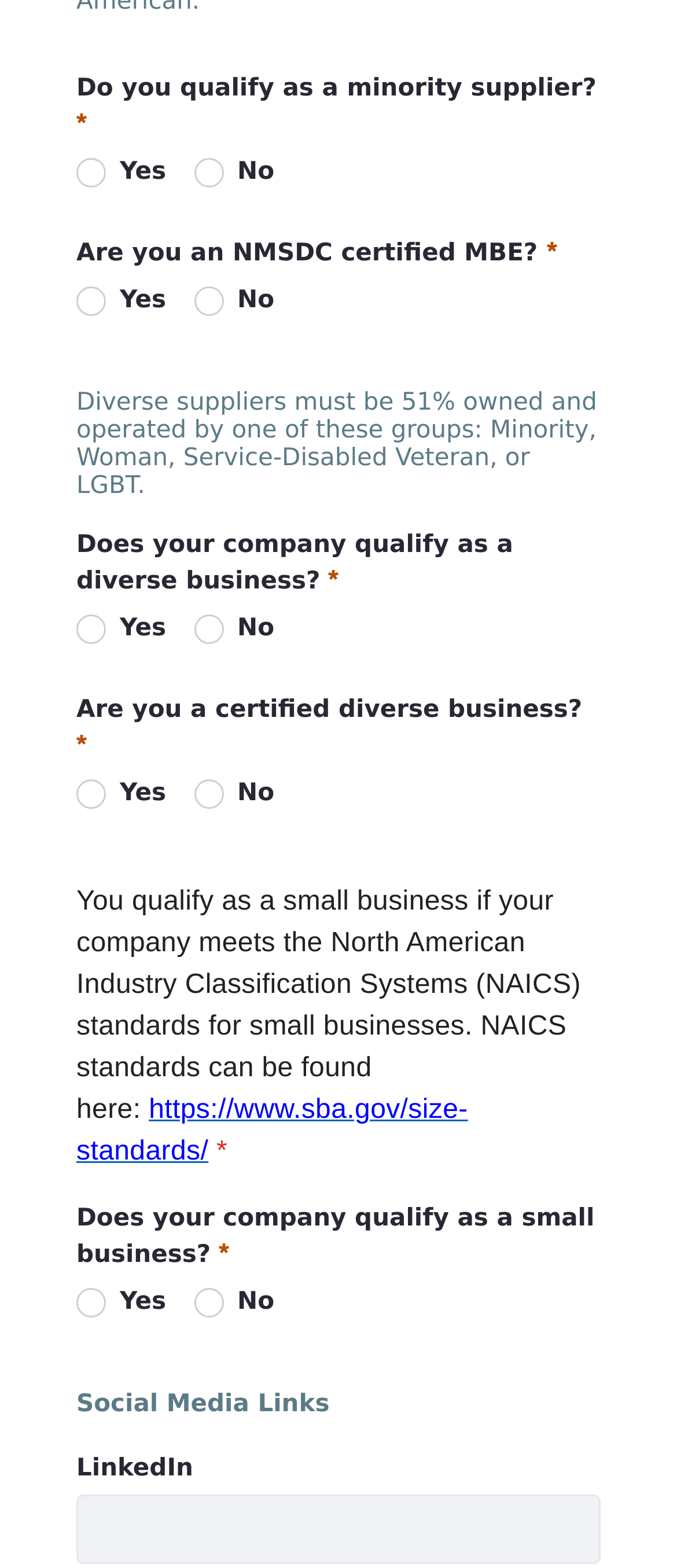Identify the bounding box of the HTML element described as: "https://www.sba.gov/size-standards/".

[0.113, 0.7, 0.691, 0.744]